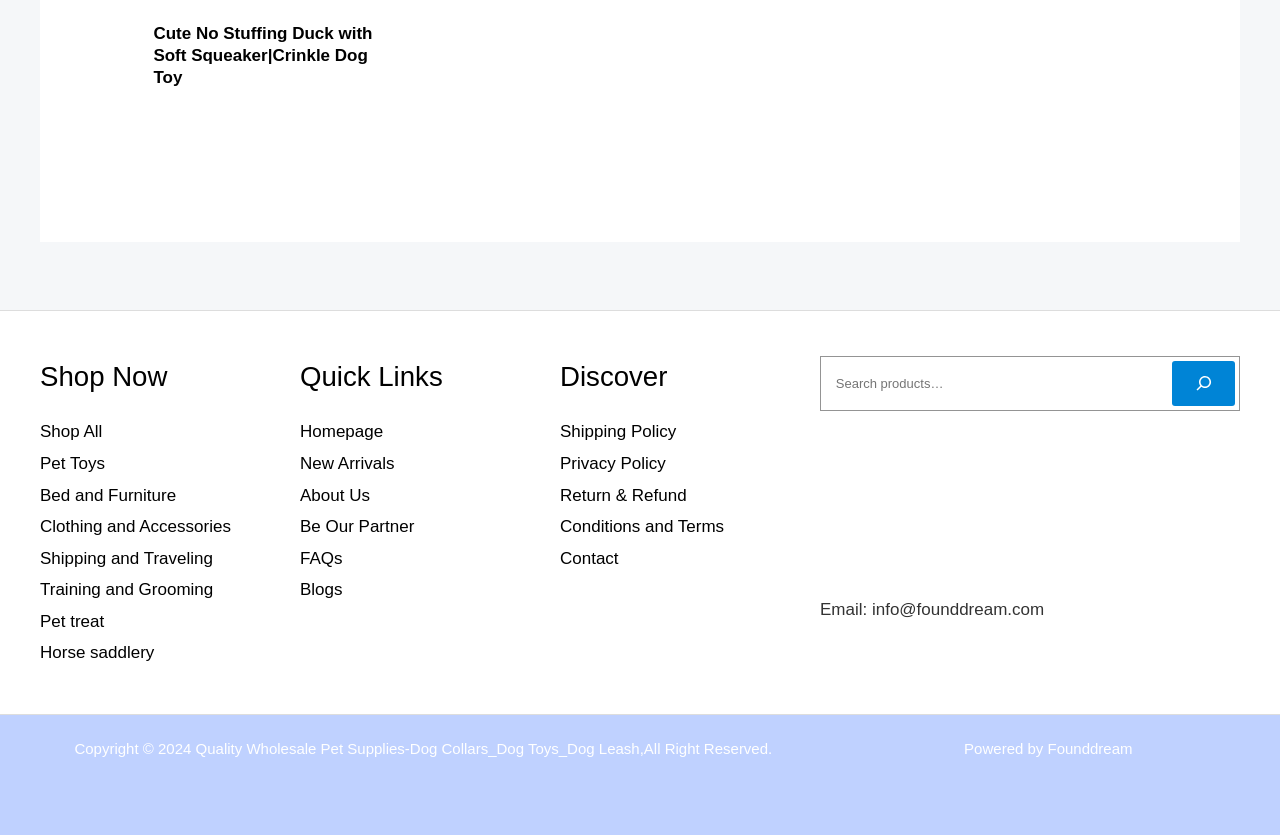Please identify the bounding box coordinates of the region to click in order to complete the given instruction: "Shop for pet toys". The coordinates should be four float numbers between 0 and 1, i.e., [left, top, right, bottom].

[0.031, 0.544, 0.082, 0.566]